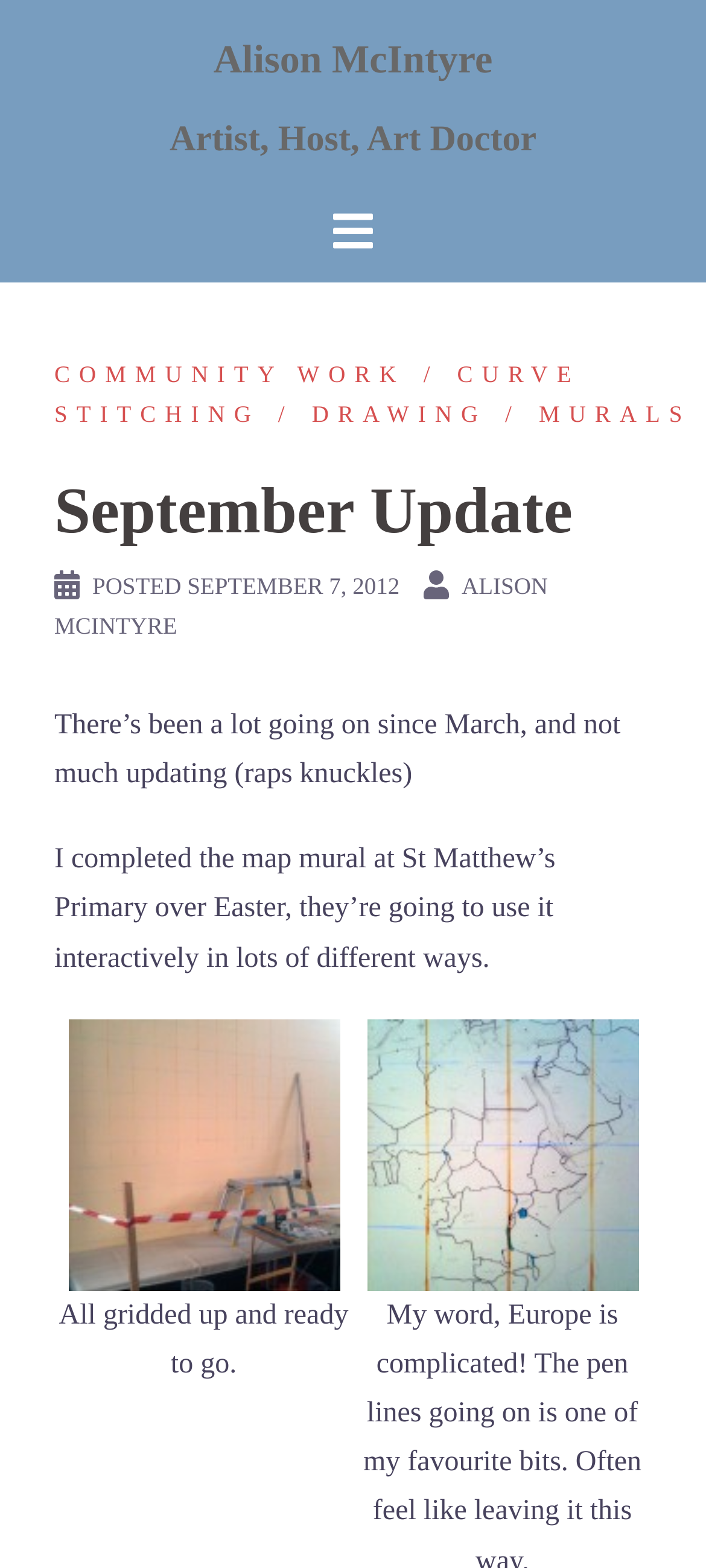Show the bounding box coordinates for the element that needs to be clicked to execute the following instruction: "Open menu". Provide the coordinates in the form of four float numbers between 0 and 1, i.e., [left, top, right, bottom].

None